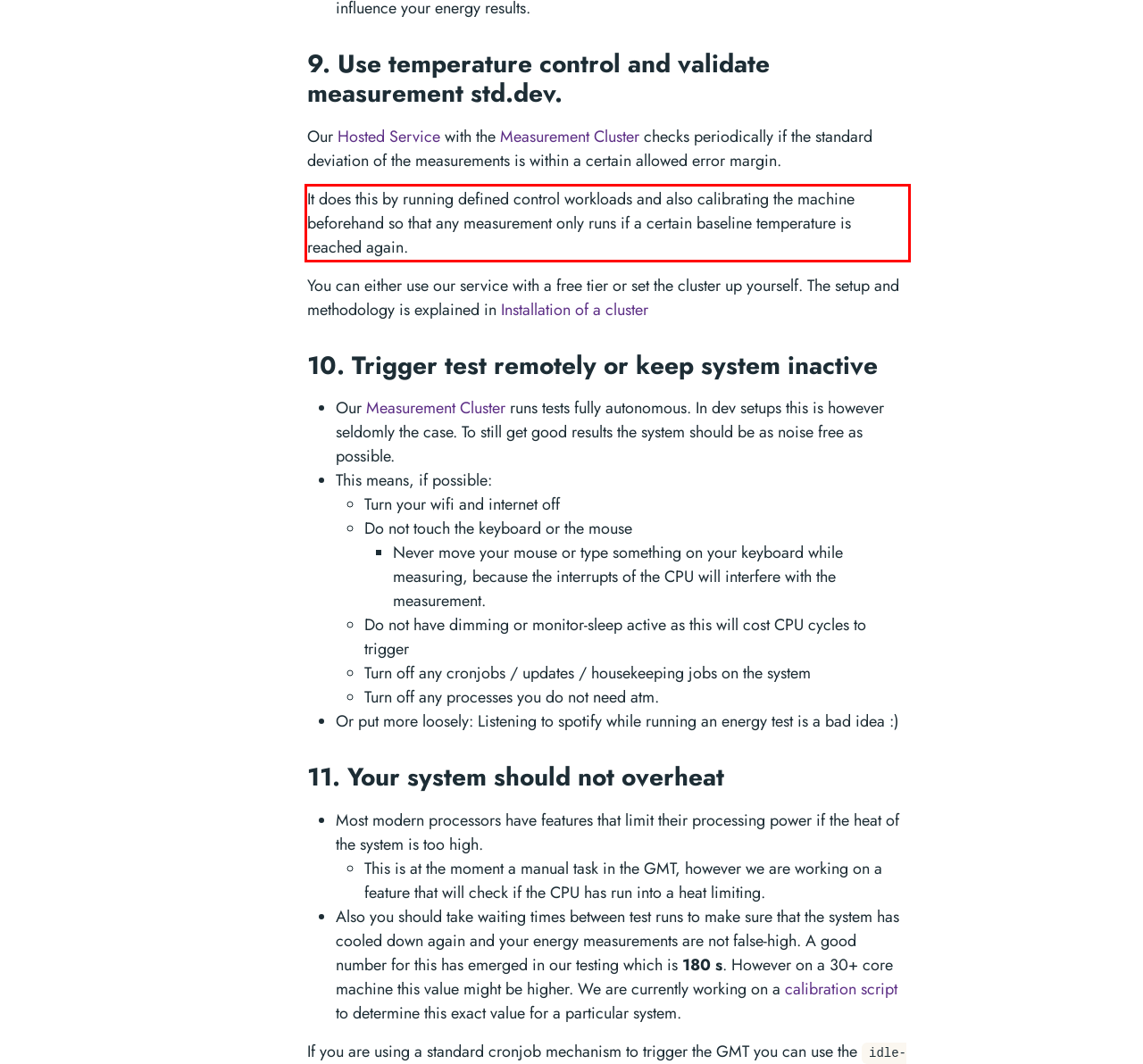You are provided with a screenshot of a webpage featuring a red rectangle bounding box. Extract the text content within this red bounding box using OCR.

It does this by running defined control workloads and also calibrating the machine beforehand so that any measurement only runs if a certain baseline temperature is reached again.